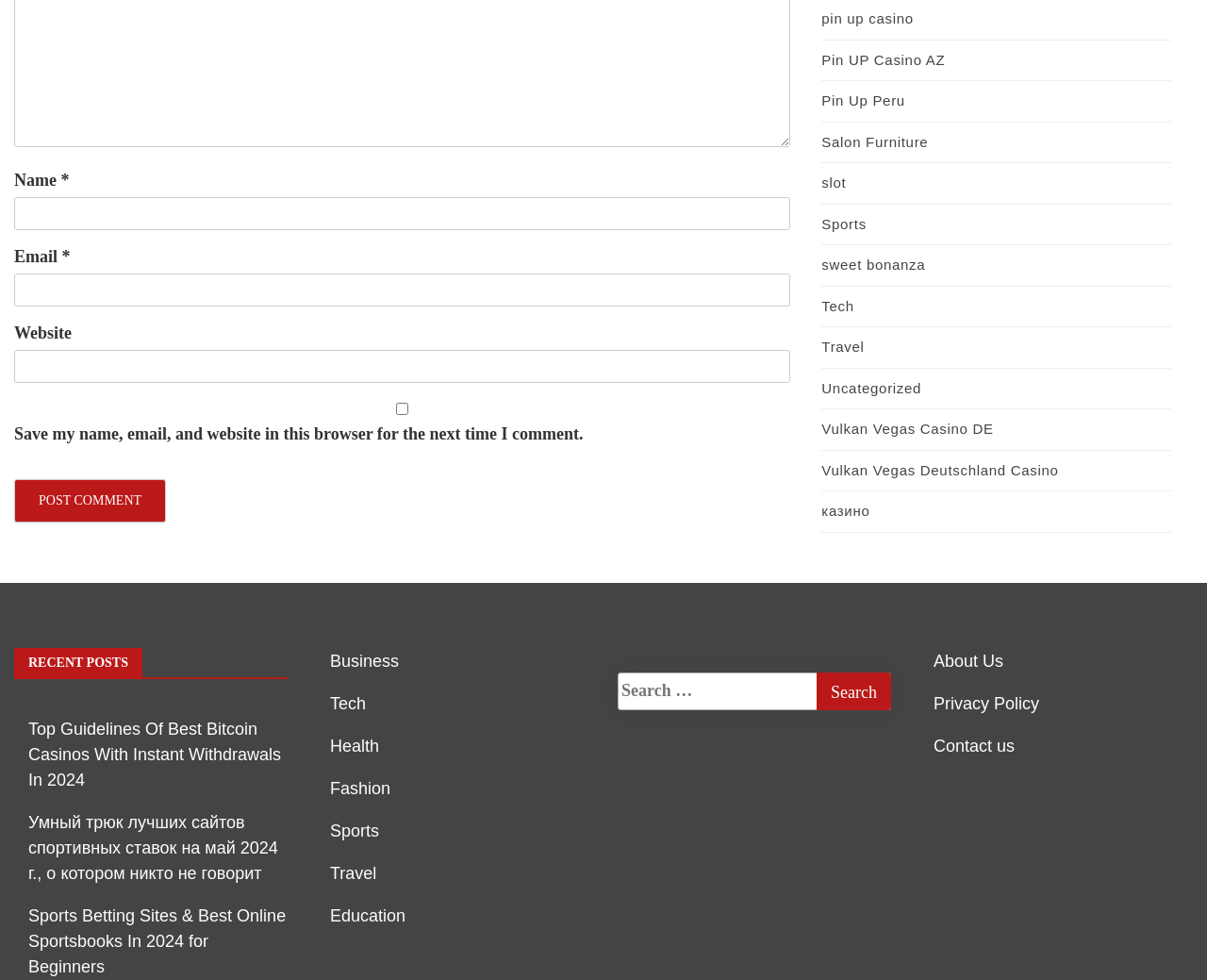How many links are there in the 'RECENT POSTS' section?
Craft a detailed and extensive response to the question.

The 'RECENT POSTS' section is located at the bottom of the webpage and contains three links: 'Top Guidelines Of Best Bitcoin Casinos With Instant Withdrawals In 2024', 'Умный трюк лучших сайтов спортивных ставок на май 2024 г., о котором никто не говорит', and 'Sports Betting Sites & Best Online Sportsbooks In 2024 for Beginners'.